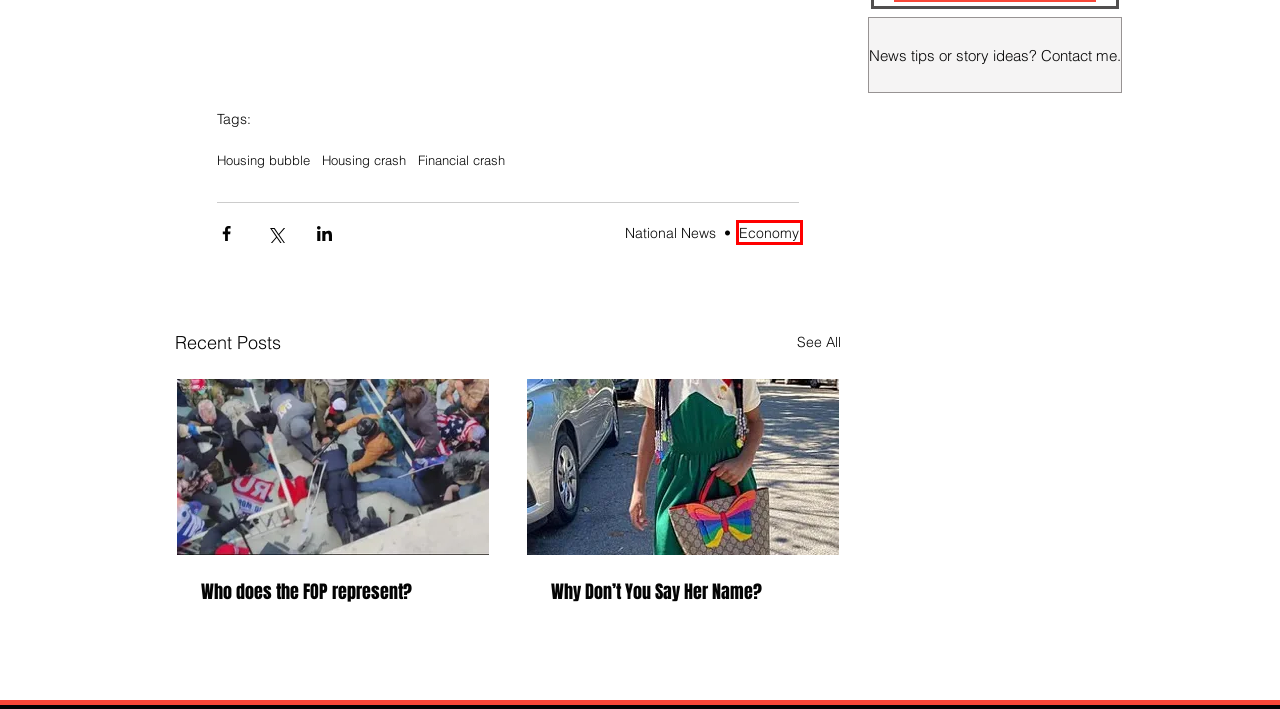Review the screenshot of a webpage containing a red bounding box around an element. Select the description that best matches the new webpage after clicking the highlighted element. The options are:
A. Financial crash | abqreport
B. Who does the FOP represent?
C. National News
D. Website Builder - Create a Free Website Today | Wix.com
E. Economy
F. Housing crash | abqreport
G. Why Don’t You Say Her Name?
H. Housing bubble | abqreport

E